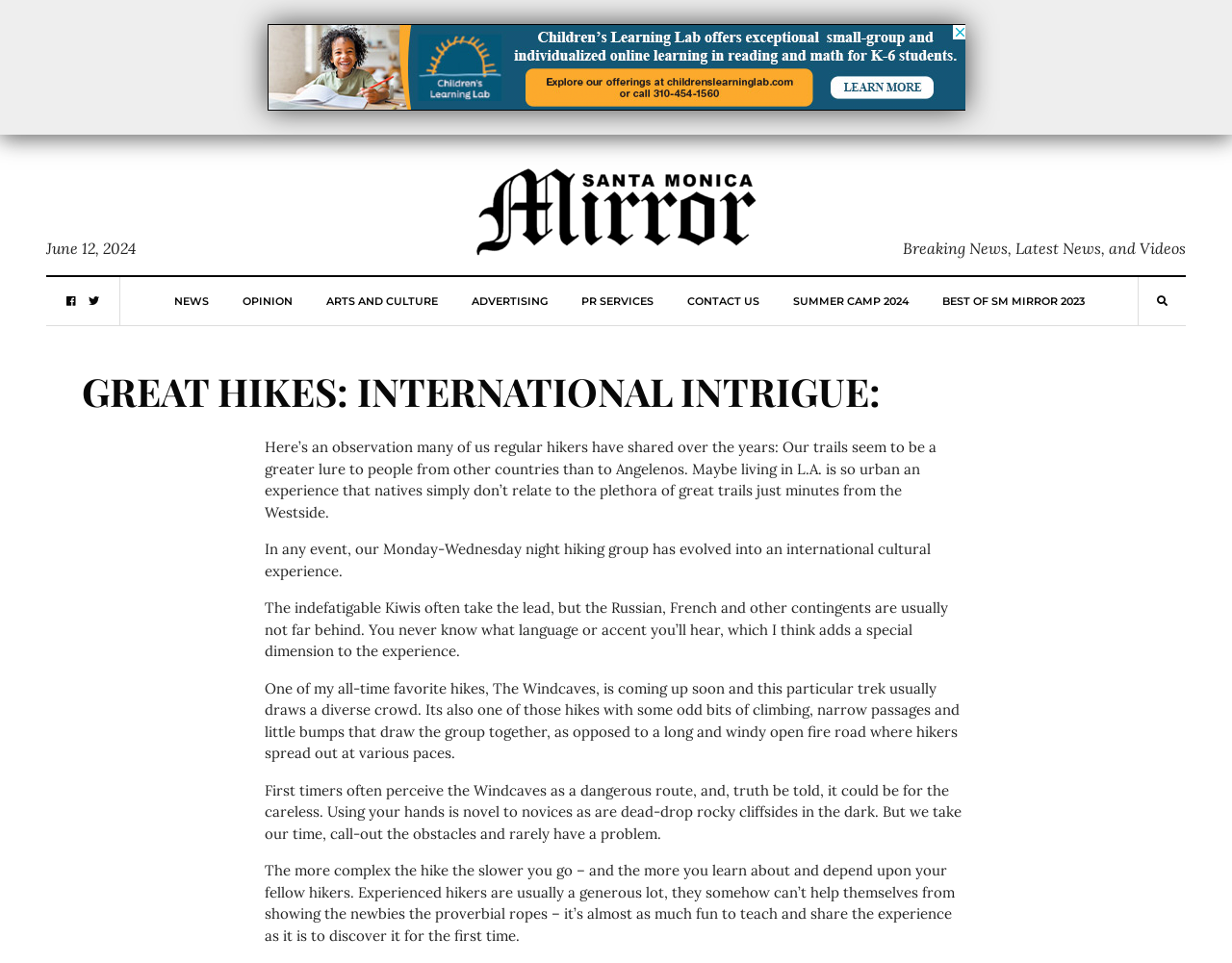Identify the bounding box coordinates of the clickable region required to complete the instruction: "Click the 'CONTACT US' link". The coordinates should be given as four float numbers within the range of 0 and 1, i.e., [left, top, right, bottom].

[0.557, 0.288, 0.616, 0.338]